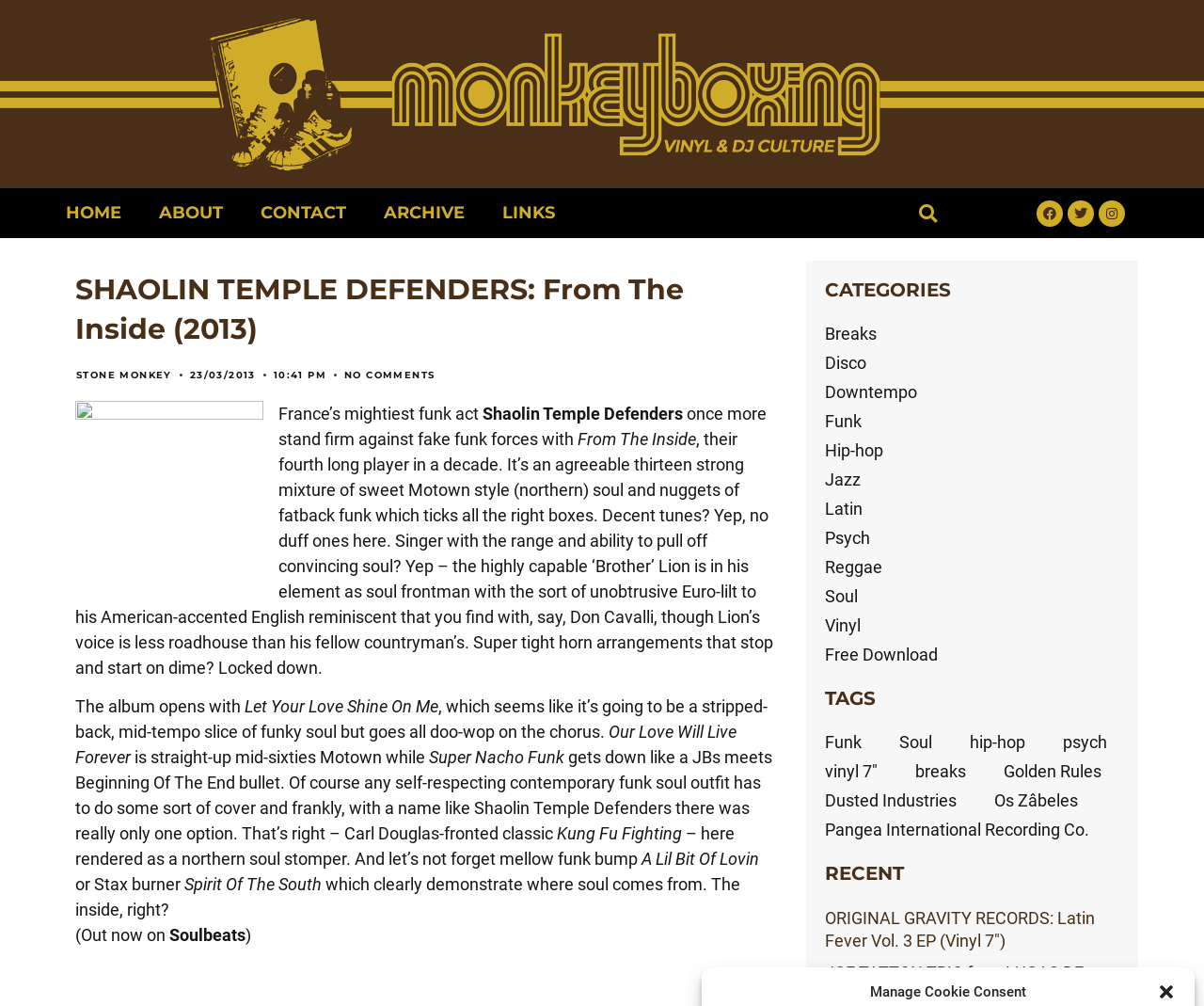Could you find the bounding box coordinates of the clickable area to complete this instruction: "Visit the 'FACEBOOK' page"?

[0.861, 0.199, 0.883, 0.225]